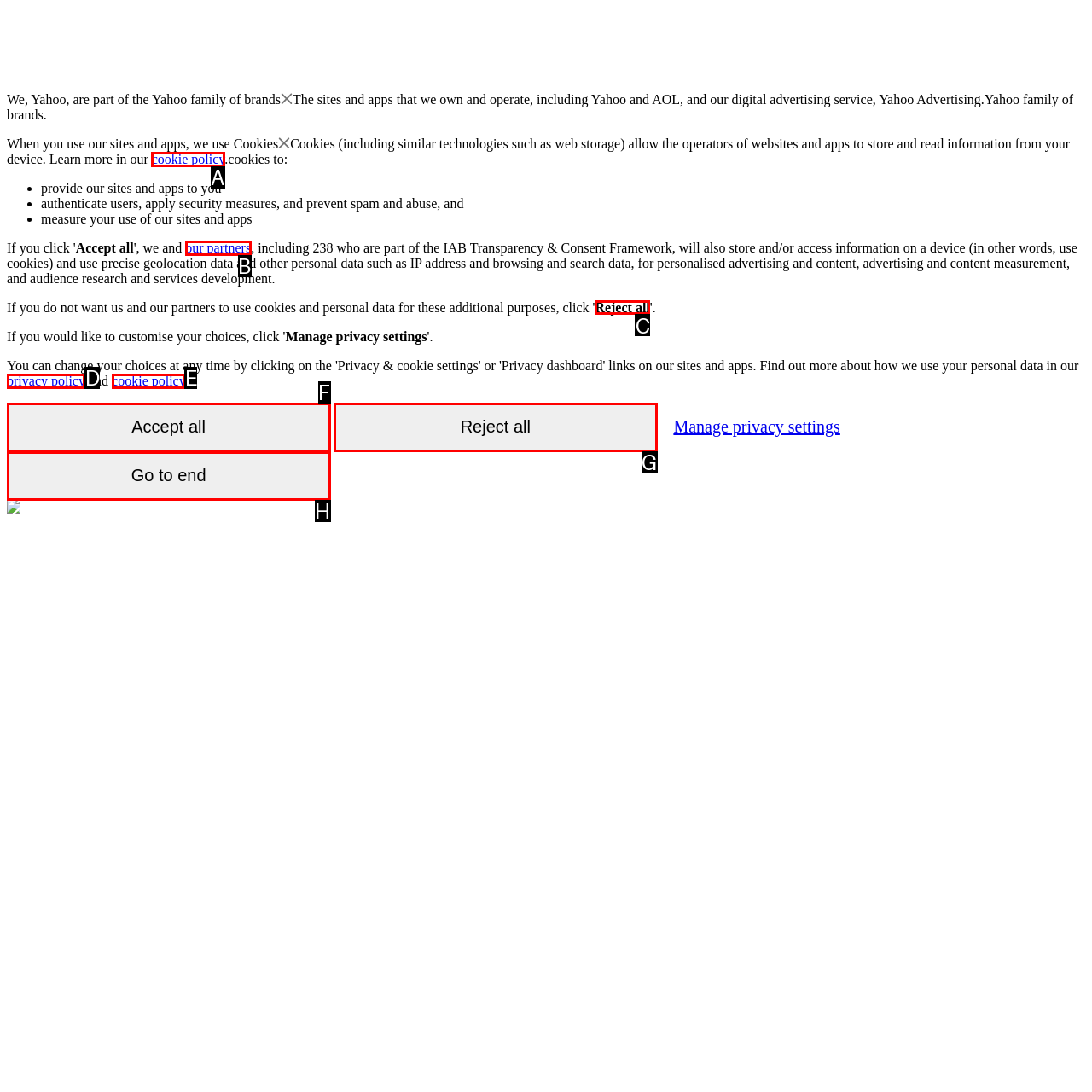Select the appropriate HTML element to click for the following task: Book a service now
Answer with the letter of the selected option from the given choices directly.

None